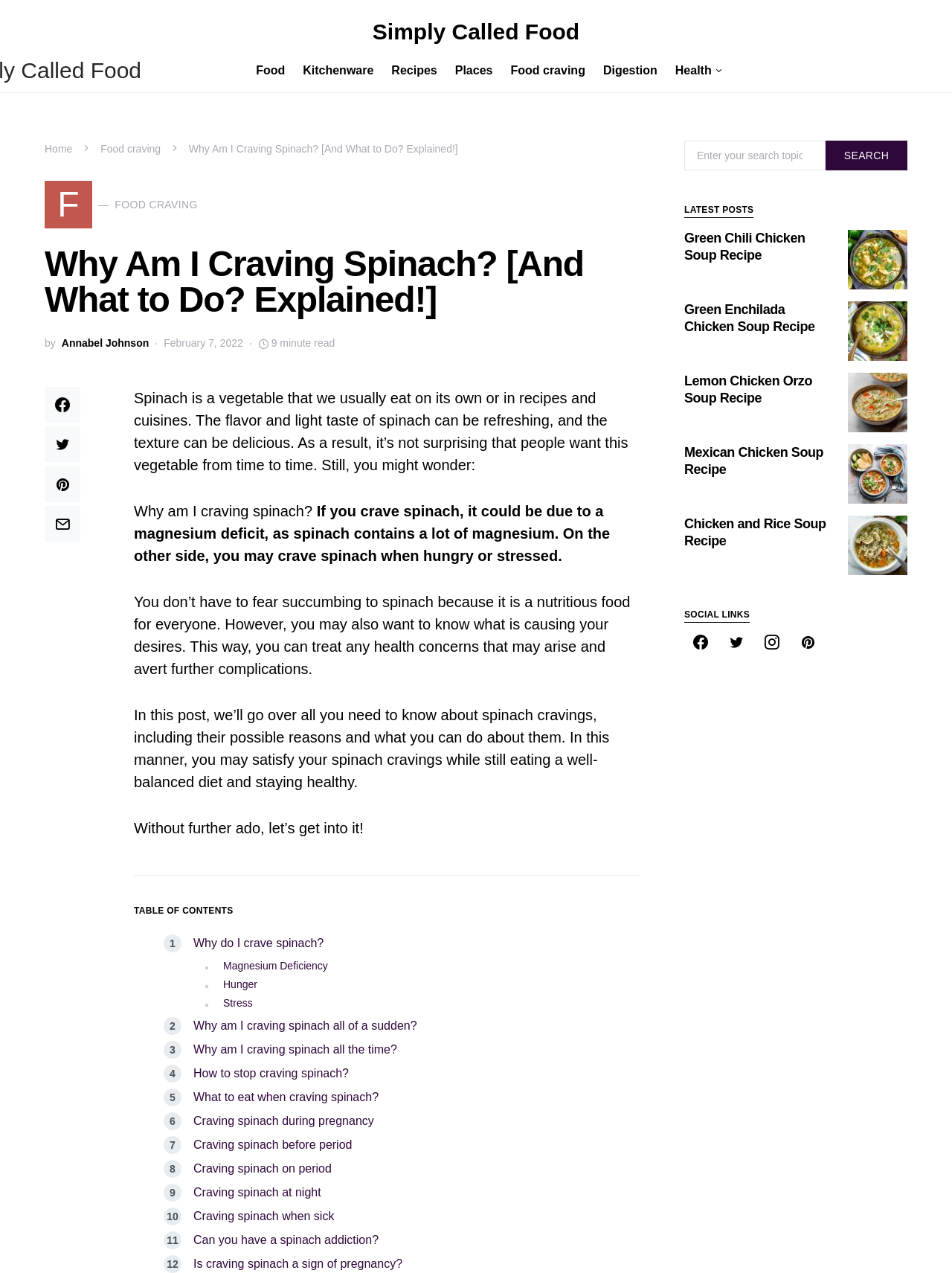Identify the bounding box coordinates of the clickable region required to complete the instruction: "Click on the 'Why Am I Craving Spinach? [And What to Do? Explained!]' link". The coordinates should be given as four float numbers within the range of 0 and 1, i.e., [left, top, right, bottom].

[0.047, 0.112, 0.481, 0.122]